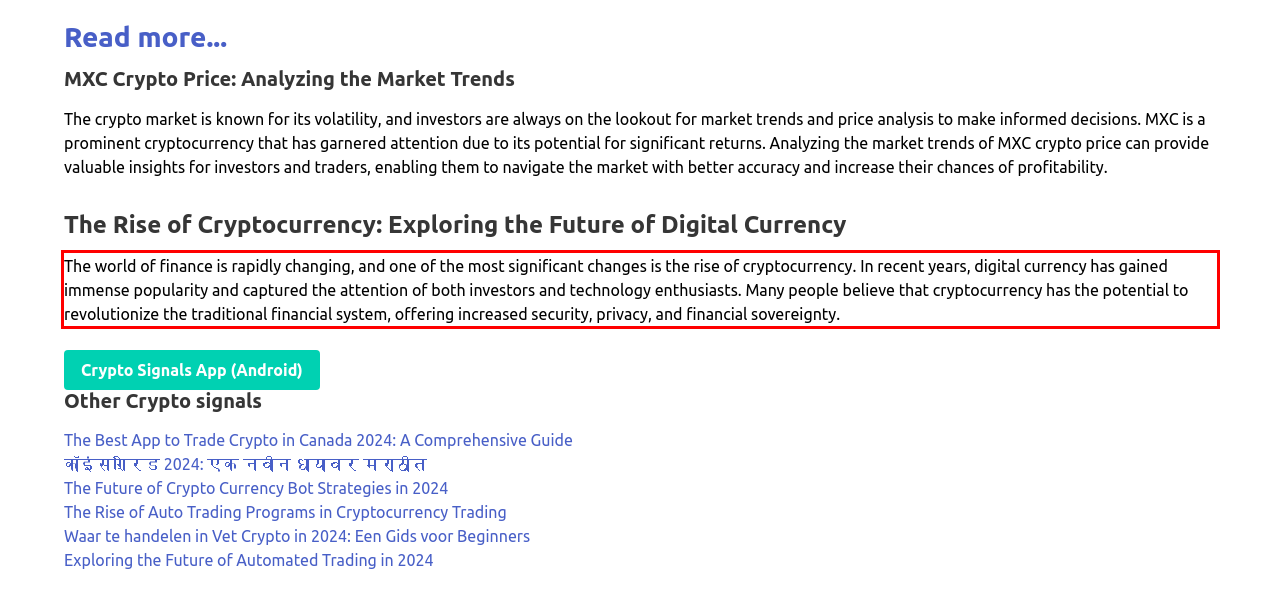Using the webpage screenshot, recognize and capture the text within the red bounding box.

The world of finance is rapidly changing, and one of the most significant changes is the rise of cryptocurrency. In recent years, digital currency has gained immense popularity and captured the attention of both investors and technology enthusiasts. Many people believe that cryptocurrency has the potential to revolutionize the traditional financial system, offering increased security, privacy, and financial sovereignty.